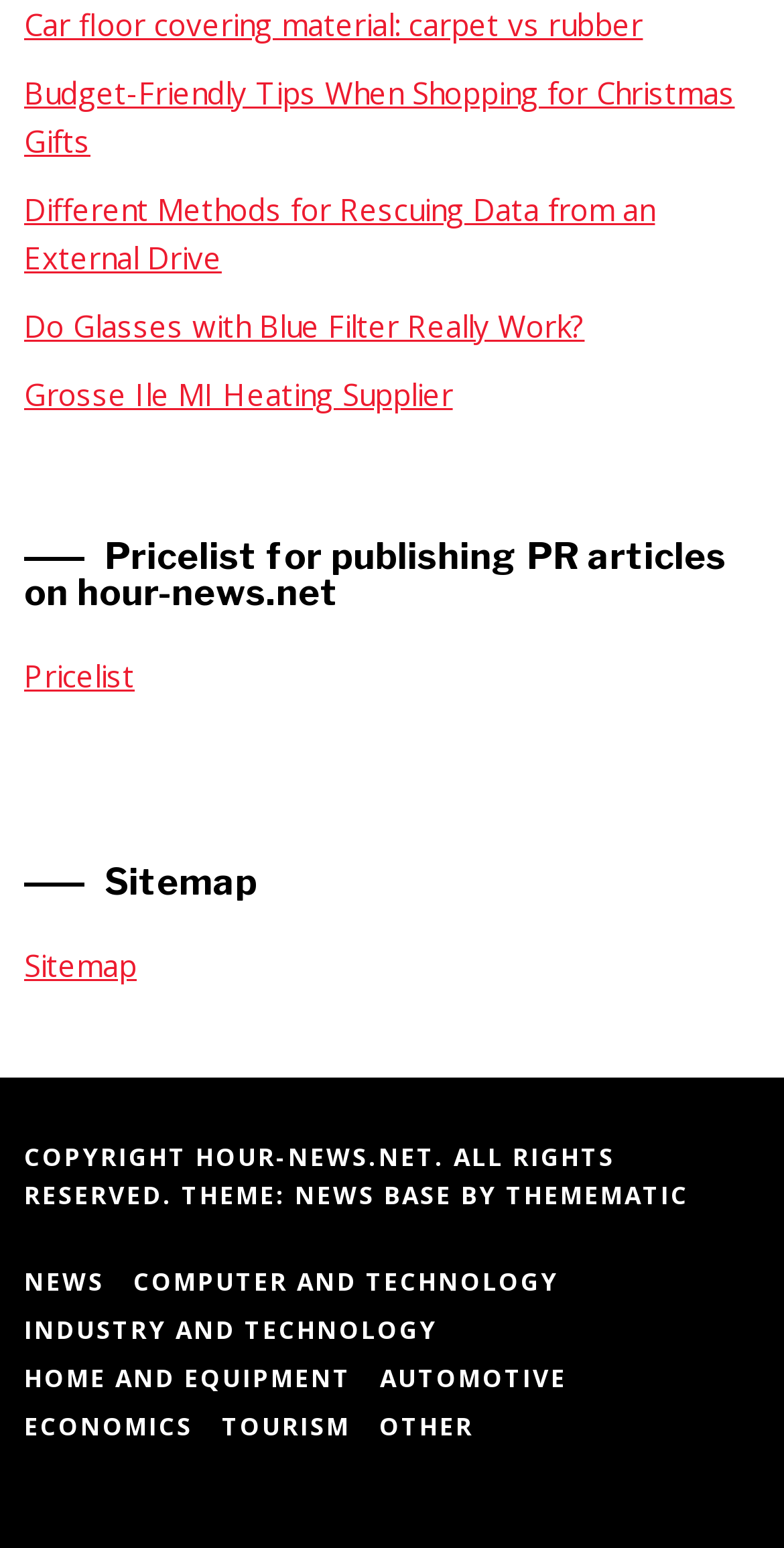Please determine the bounding box coordinates of the element's region to click for the following instruction: "Explore the sitemap".

[0.031, 0.611, 0.174, 0.637]